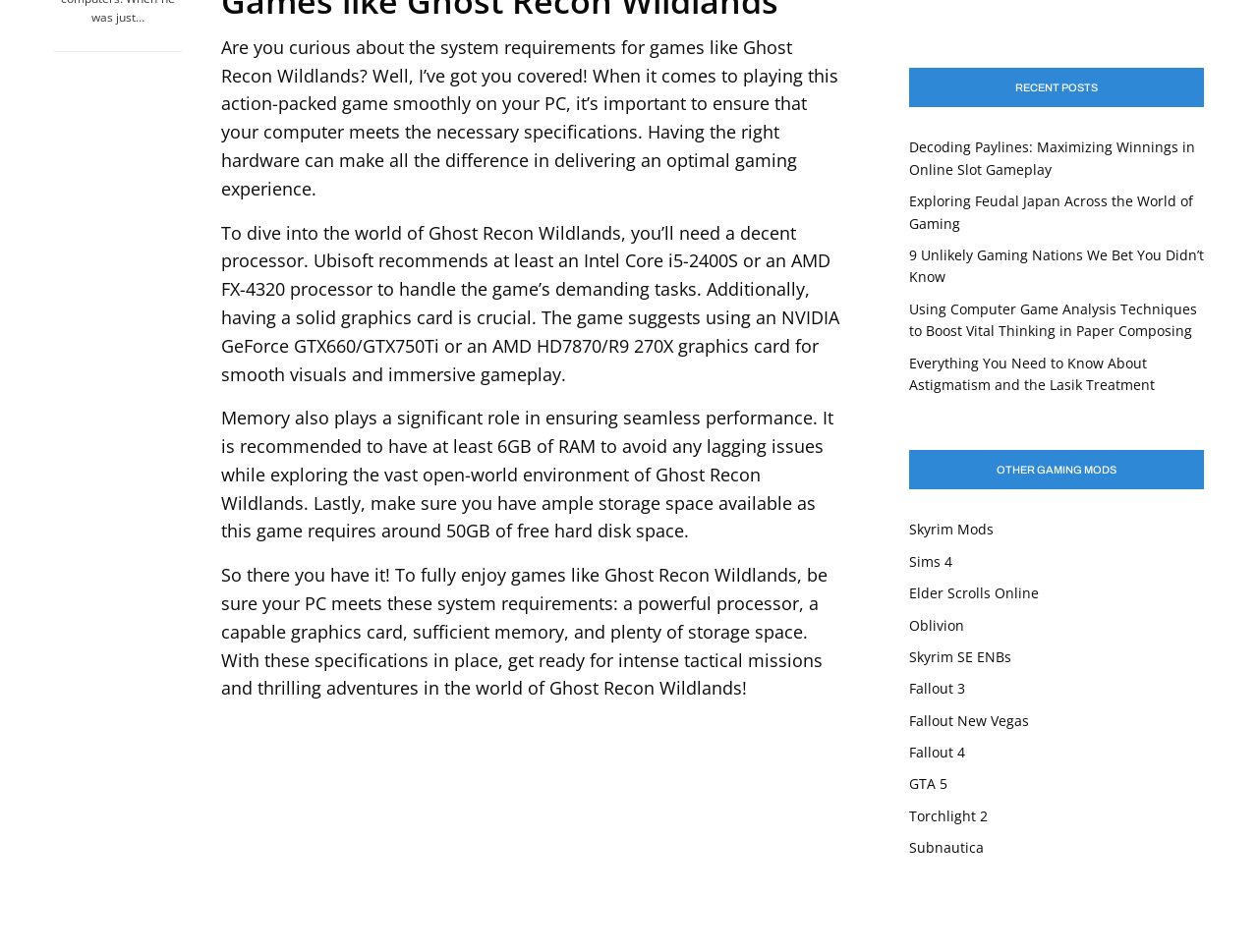Can you identify the bounding box coordinates of the clickable region needed to carry out this instruction: 'Read about the system requirements for Ghost Recon Wildlands'? The coordinates should be four float numbers within the range of 0 to 1, stated as [left, top, right, bottom].

[0.176, 0.037, 0.667, 0.21]